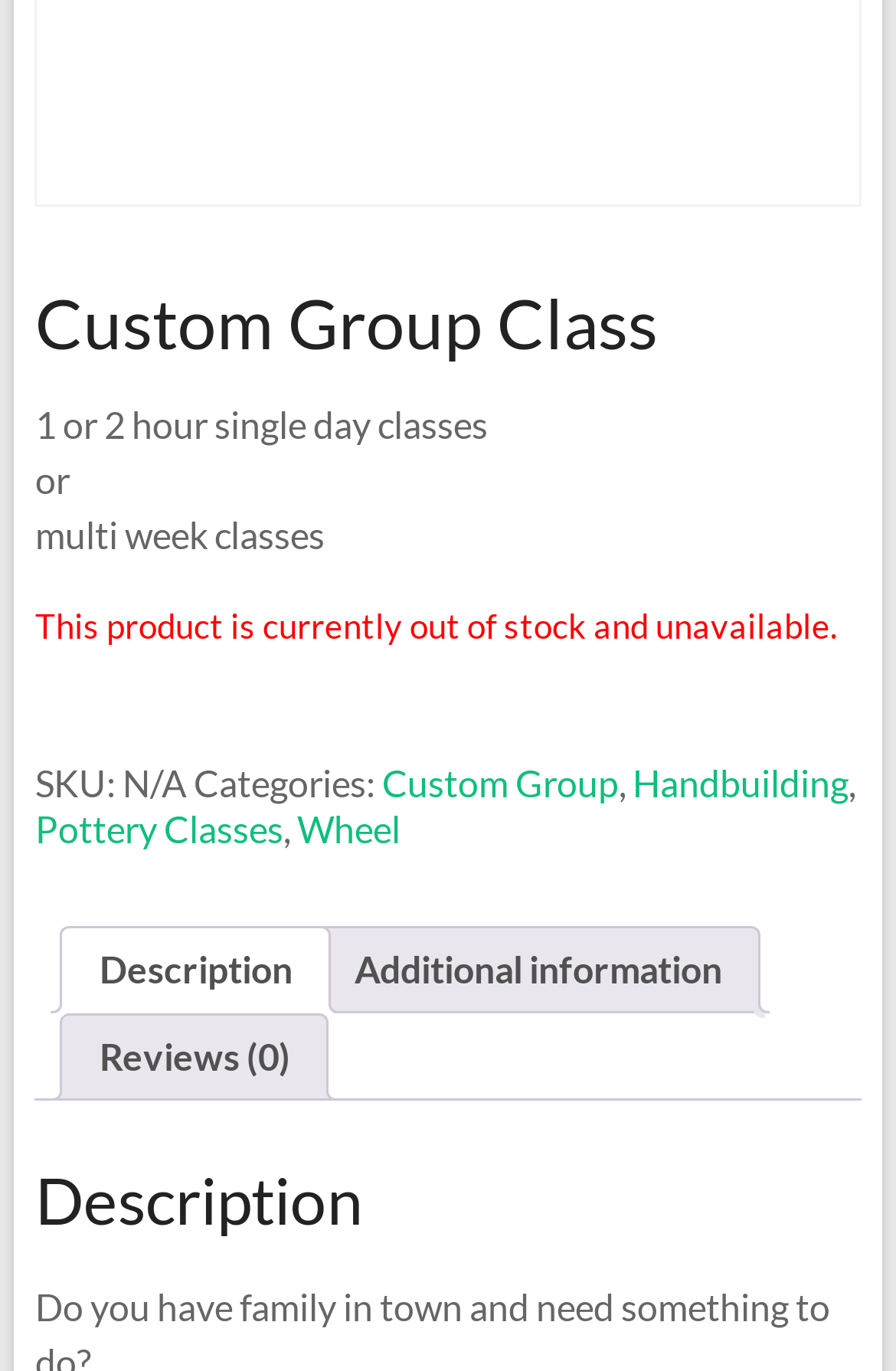What are the different sections of this product page?
Using the visual information, answer the question in a single word or phrase.

Description, Additional information, Reviews